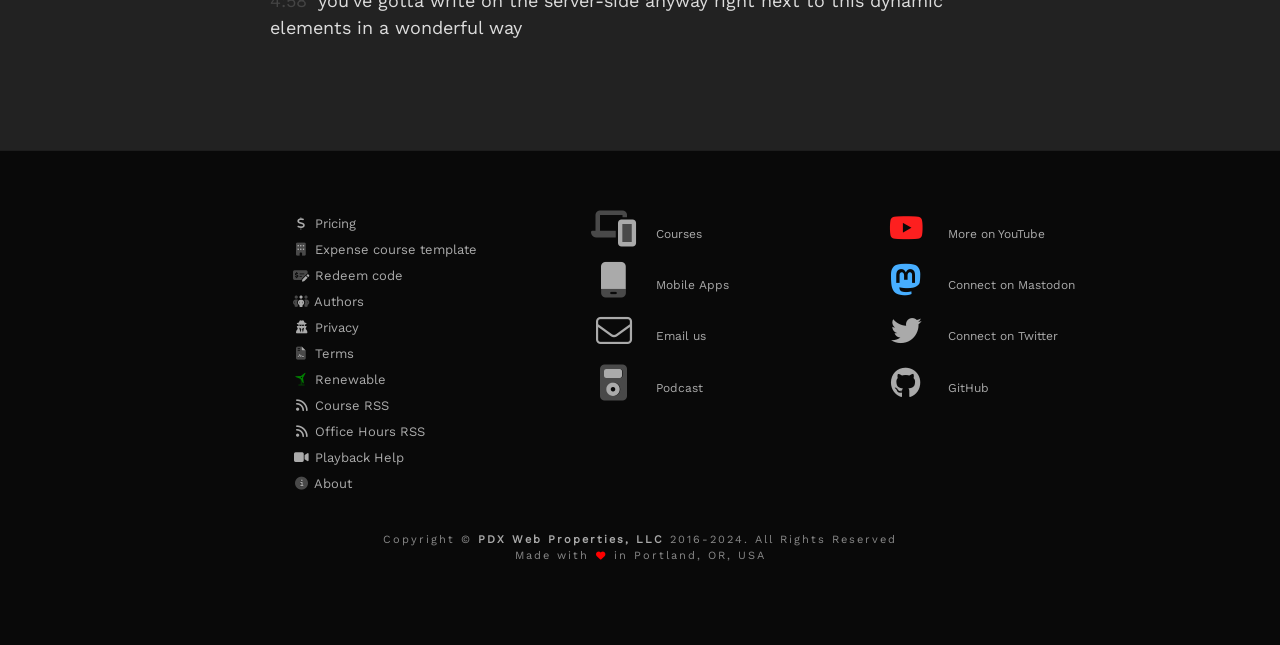What is the location where the website is made? Analyze the screenshot and reply with just one word or a short phrase.

Portland, OR, USA